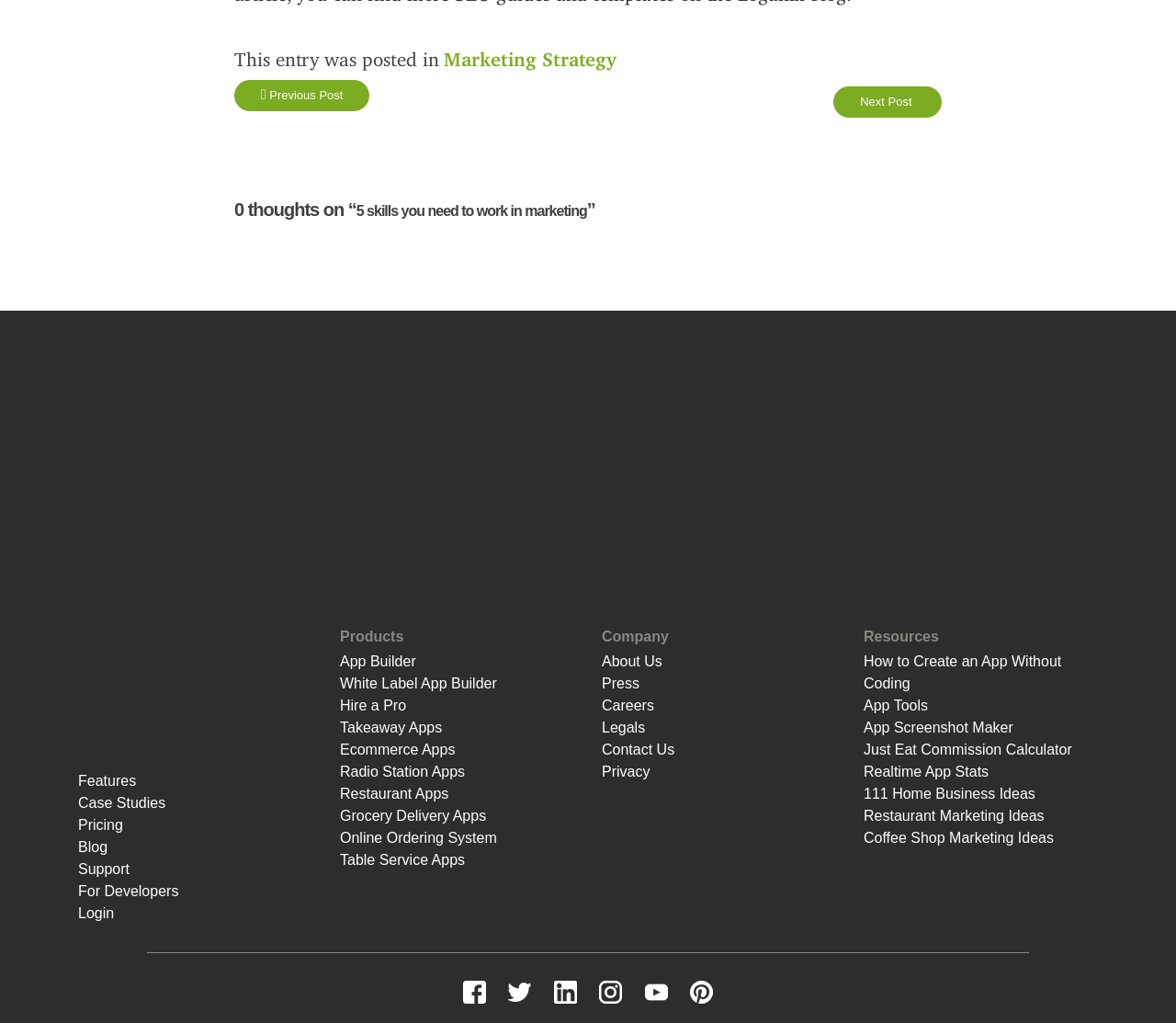What is the name of the company?
Provide a detailed and extensive answer to the question.

Although the company name is not explicitly mentioned, I found a link with the text 'About Us' which is a child element of the 'Company' section. This suggests that the company name is not provided, but there is a section for company information.